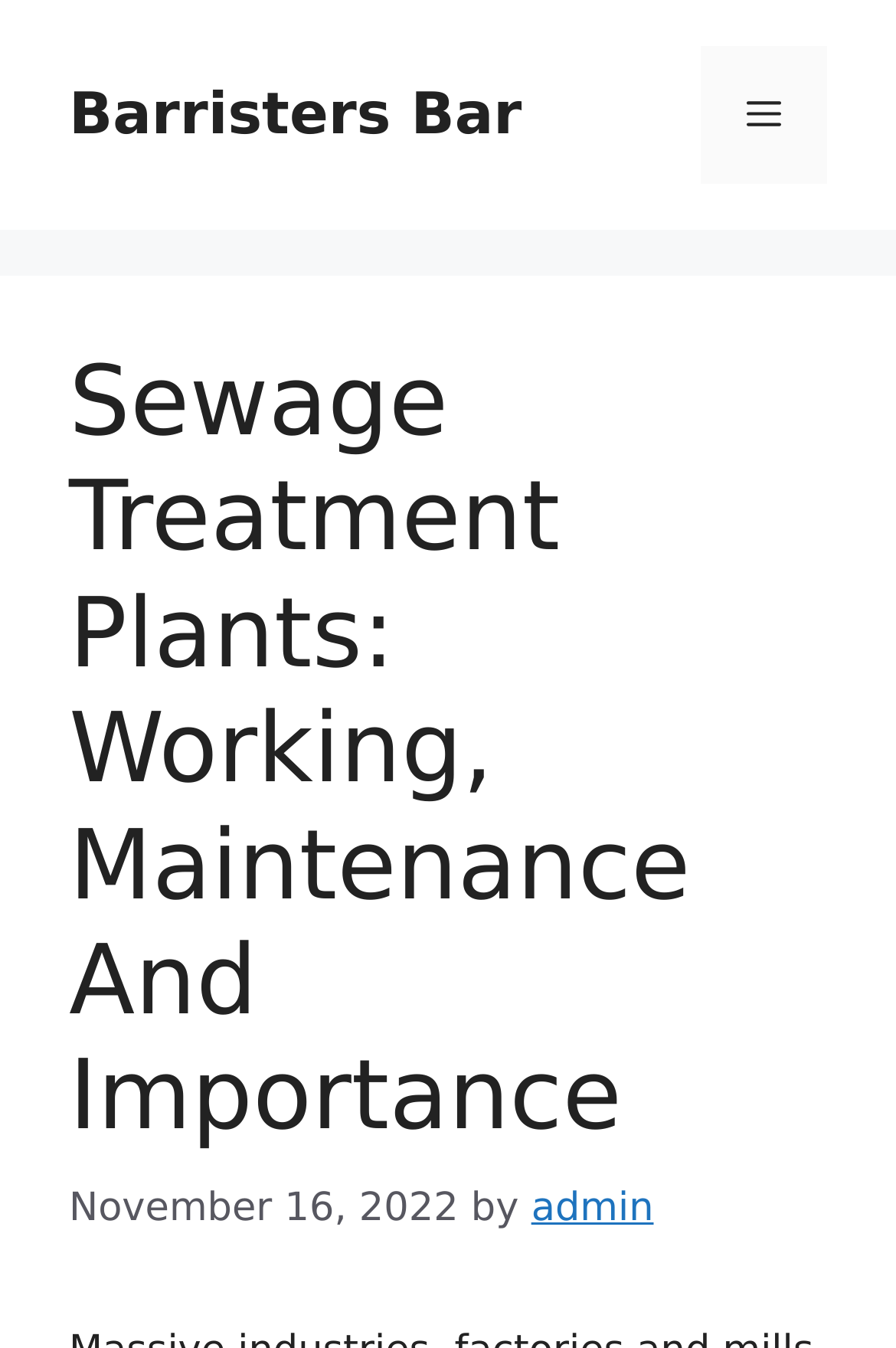Extract the bounding box coordinates of the UI element described: "aria-label="Search" name="query"". Provide the coordinates in the format [left, top, right, bottom] with values ranging from 0 to 1.

None